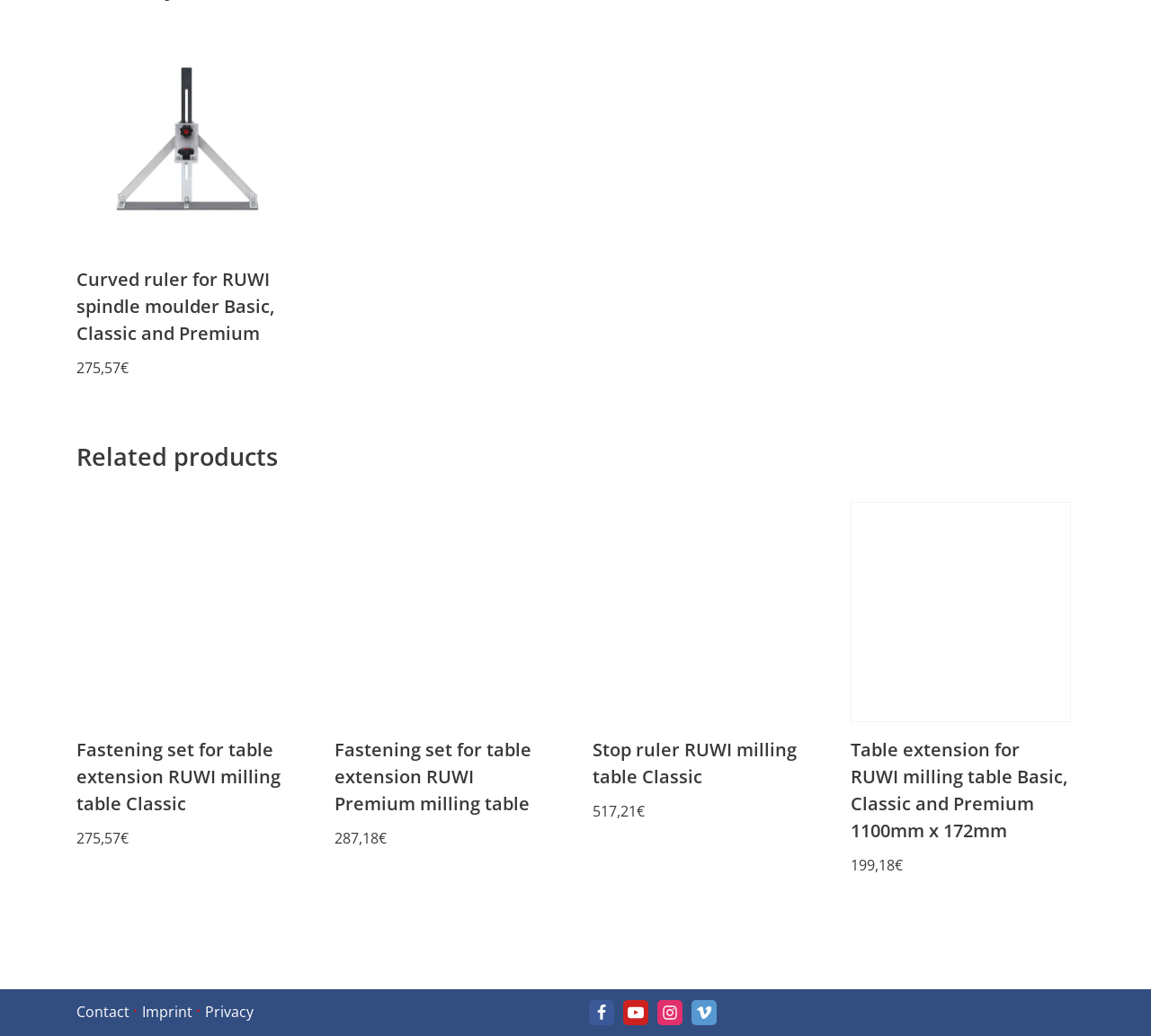Determine the bounding box coordinates for the region that must be clicked to execute the following instruction: "Explore Related products".

[0.066, 0.423, 0.934, 0.459]